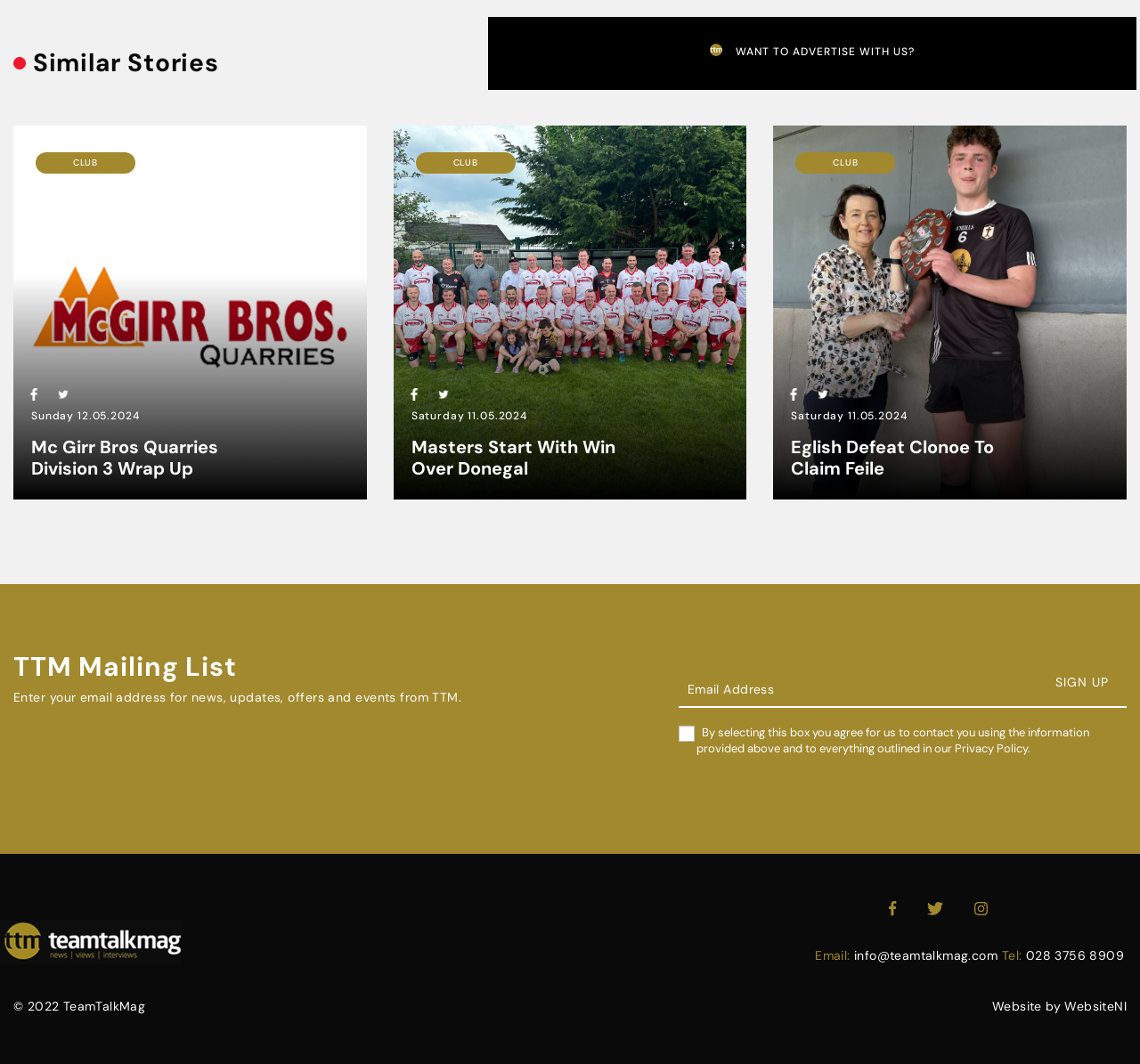Determine the bounding box coordinates of the element that should be clicked to execute the following command: "Click on the 'WANT TO ADVERTISE WITH US?' link".

[0.634, 0.04, 0.803, 0.055]